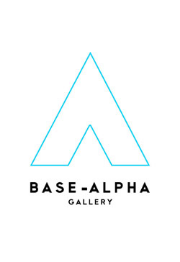What color is the triangle outline?
Provide a detailed answer to the question using information from the image.

The logo features a stylized blue outline of an upward-pointing triangle, which is a prominent design element that represents growth and creativity.